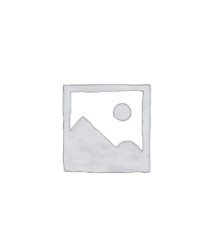Is the Cordyline aust. 'Red Star' available for purchase?
Please answer the question as detailed as possible based on the image.

The presence of accompanying links and pricing information in the caption indicates that the plant is available for purchase, appealing to gardening enthusiasts looking for unique and resilient plants for their collections.